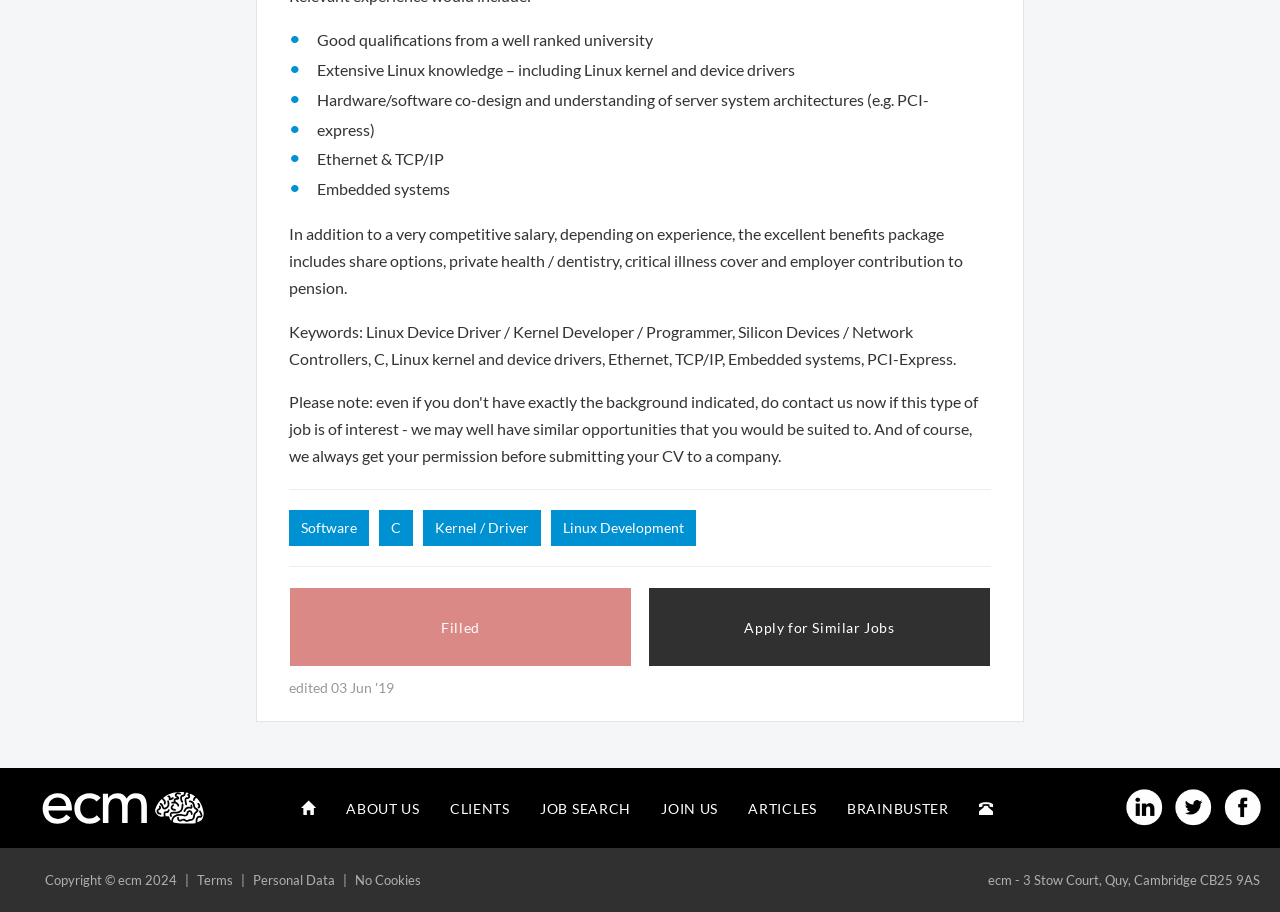Locate and provide the bounding box coordinates for the HTML element that matches this description: "Kernel / Driver".

[0.33, 0.56, 0.423, 0.599]